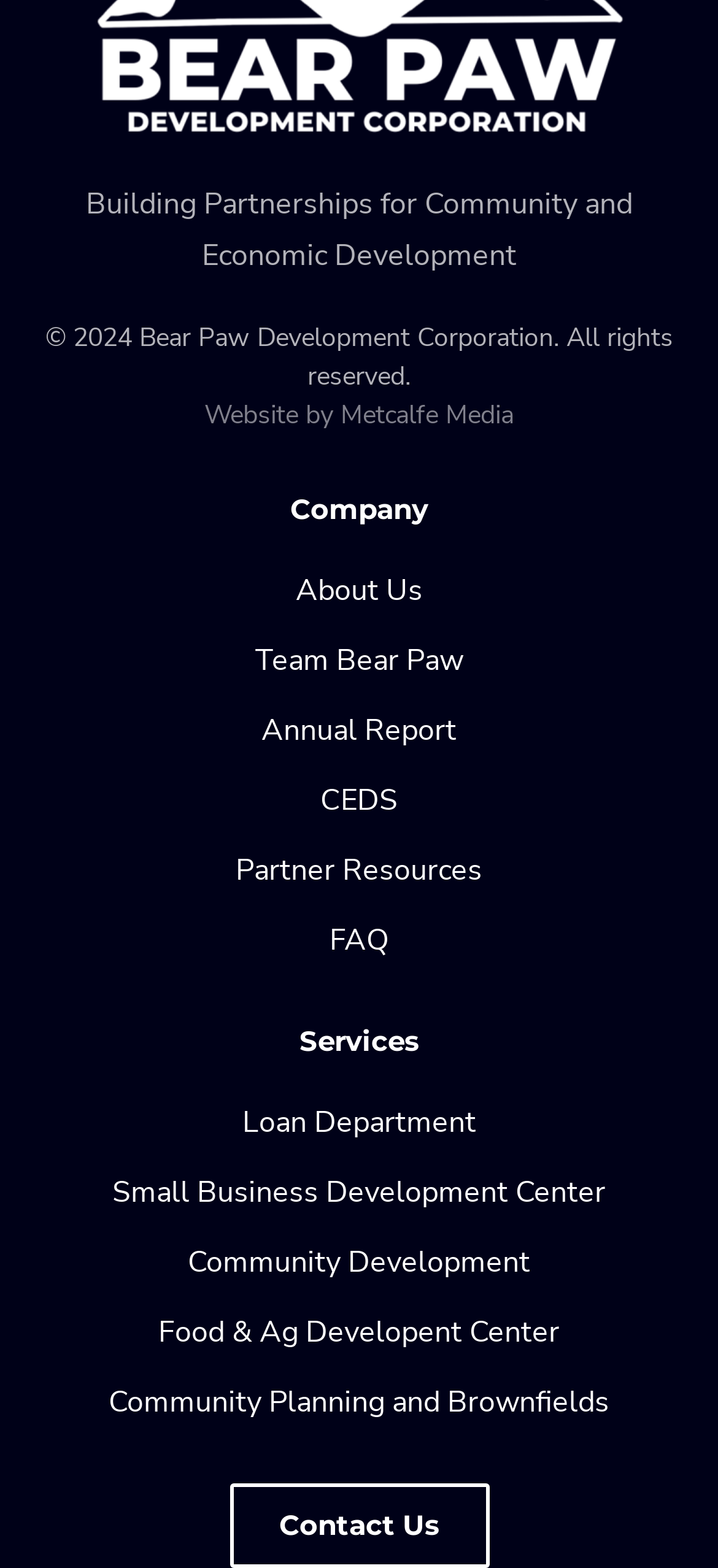Please find the bounding box for the UI element described by: "Team Bear Paw".

[0.355, 0.408, 0.645, 0.434]